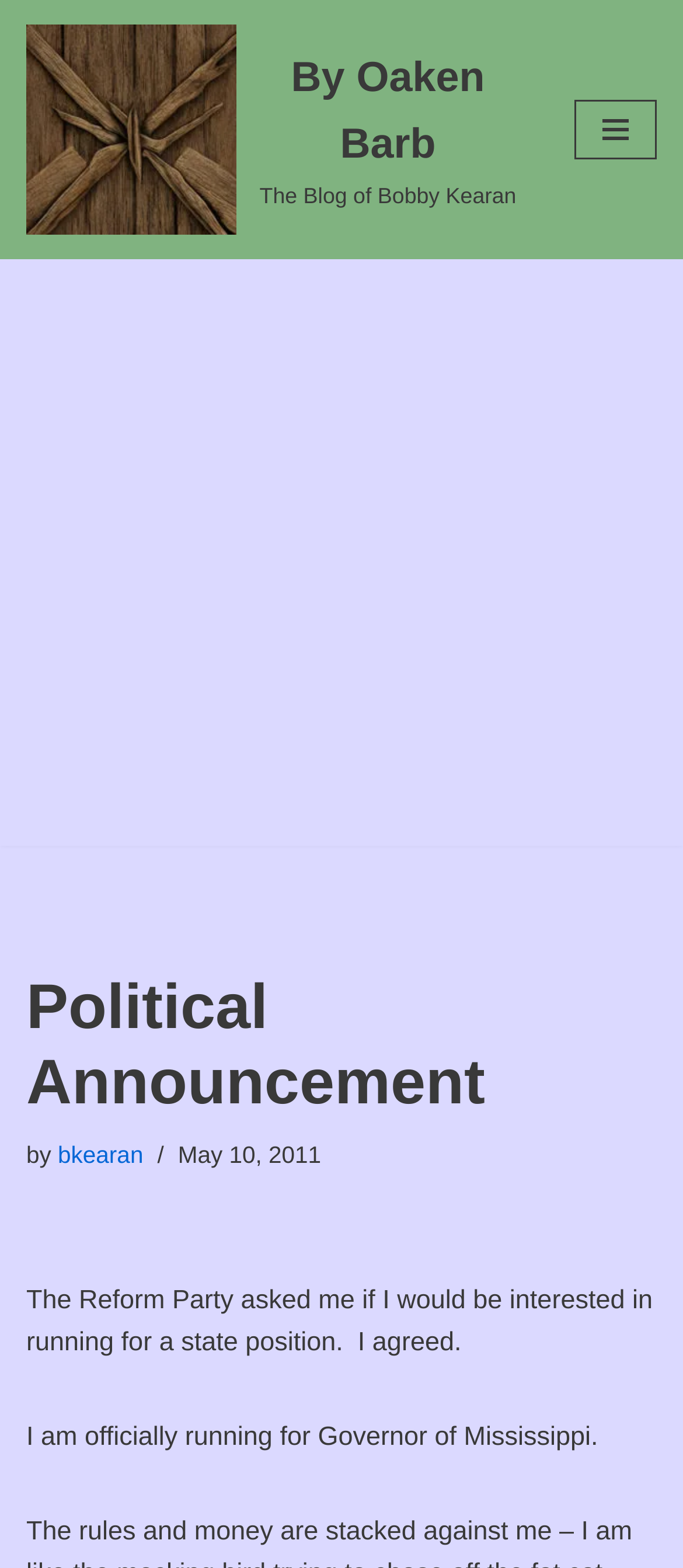Is the navigation menu expanded?
Could you answer the question in a detailed manner, providing as much information as possible?

The button element 'Navigation Menu' has an attribute 'expanded' set to 'False', indicating that the navigation menu is not expanded.